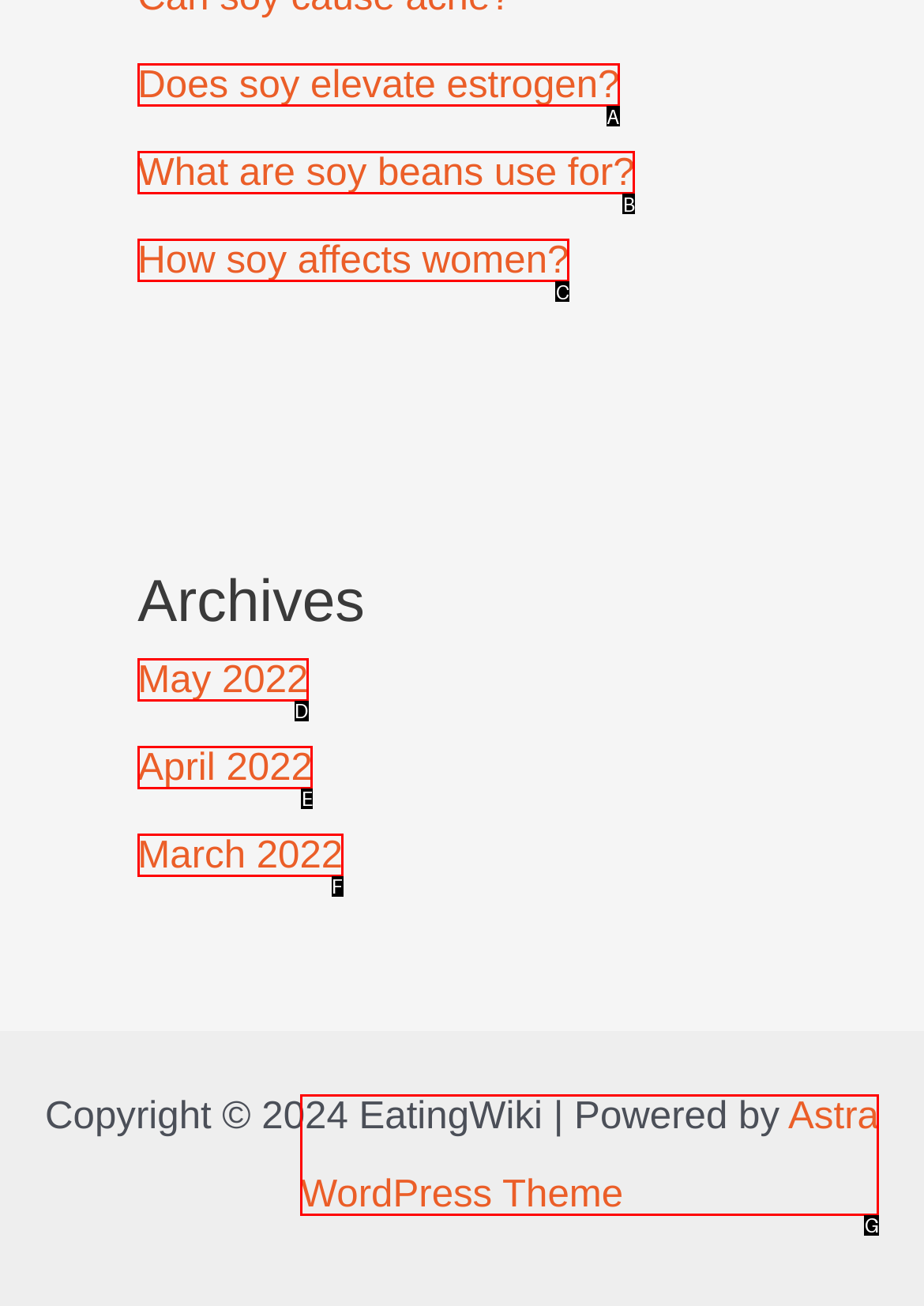Determine which option matches the description: March 2022. Answer using the letter of the option.

F